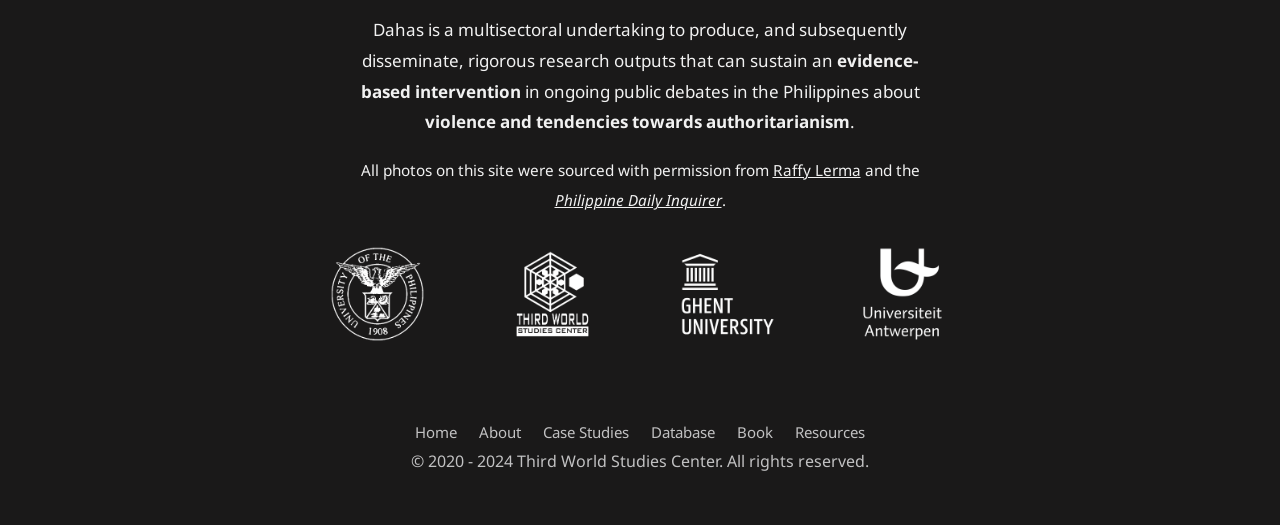Locate the bounding box coordinates of the element you need to click to accomplish the task described by this instruction: "access the Resources page".

[0.621, 0.809, 0.676, 0.851]